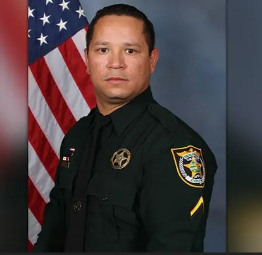Please look at the image and answer the question with a detailed explanation: What is Cpl. Ray Hamilton's role?

Cpl. Ray Hamilton is a member of law enforcement, and his uniform and insignia indicate his rank and role within the police department, conveying a sense of professionalism and commitment to public safety.